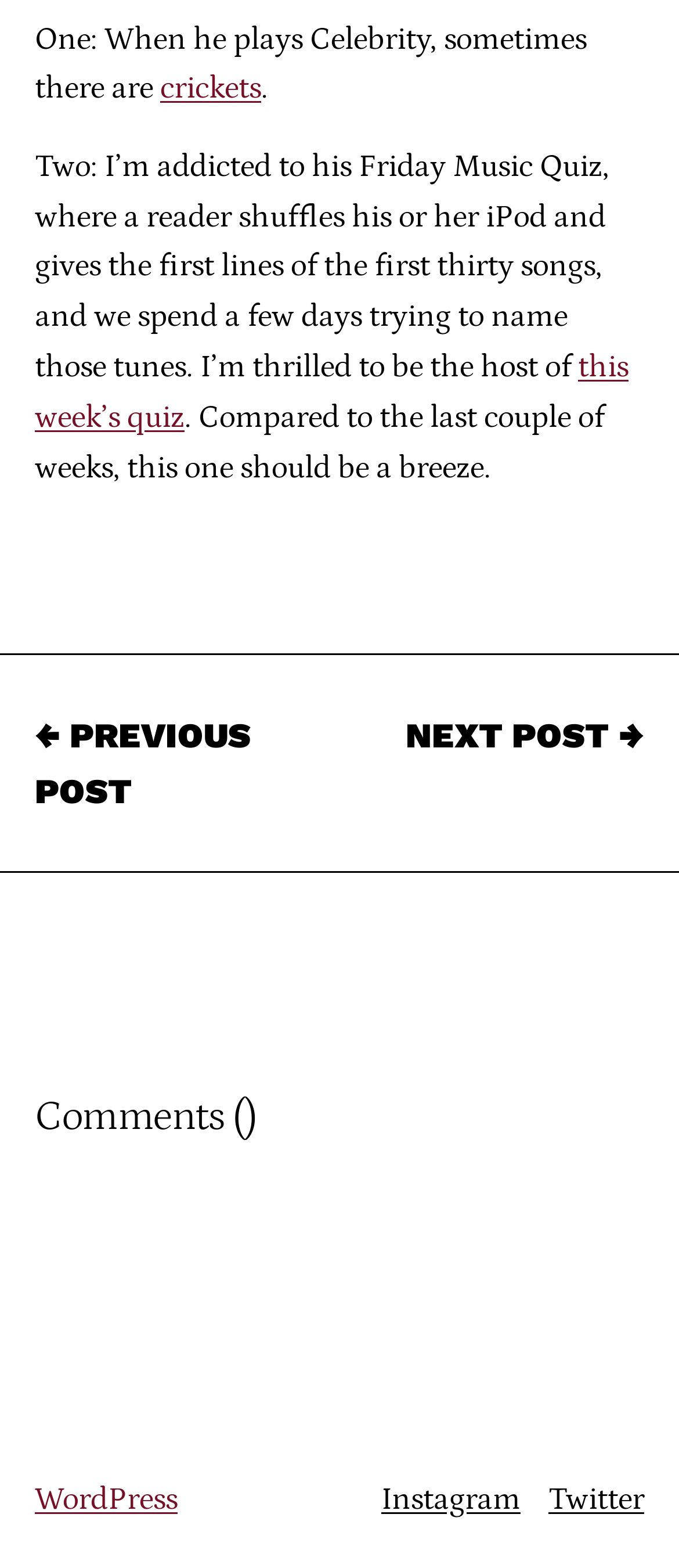Bounding box coordinates are specified in the format (top-left x, top-left y, bottom-right x, bottom-right y). All values are floating point numbers bounded between 0 and 1. Please provide the bounding box coordinate of the region this sentence describes: crickets

[0.236, 0.046, 0.385, 0.068]